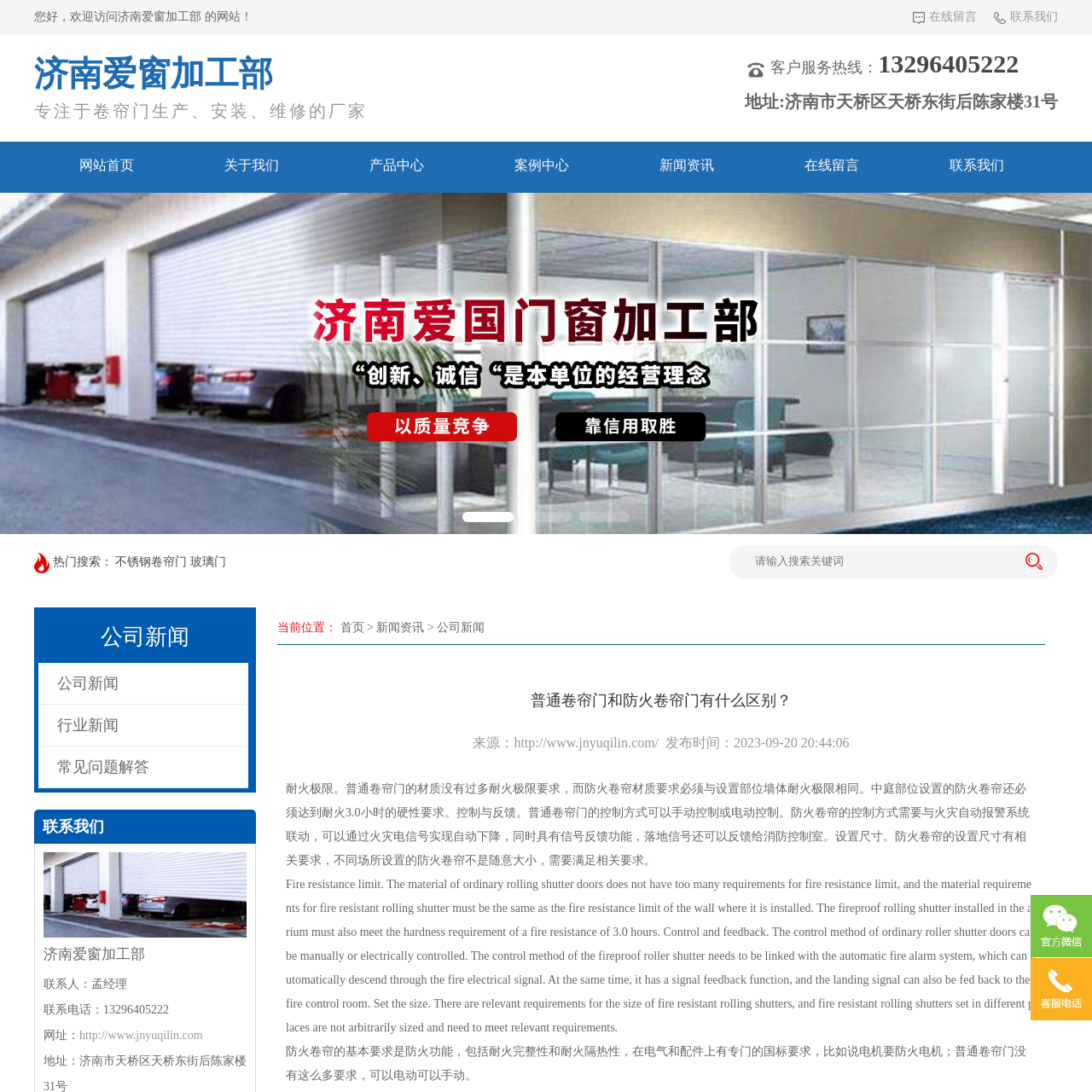What is the significance of understanding roller shutter types?
Inspect the image enclosed by the red bounding box and respond with as much detail as possible.

The significance of understanding various roller shutter types lies in their applications and safety features in construction and fire safety contexts, as emphasized by the website's informative content.